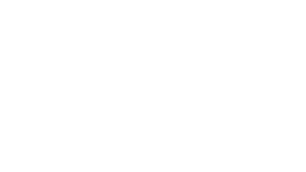What type of applications is Elsa involved with? From the image, respond with a single word or brief phrase.

iOS and Android